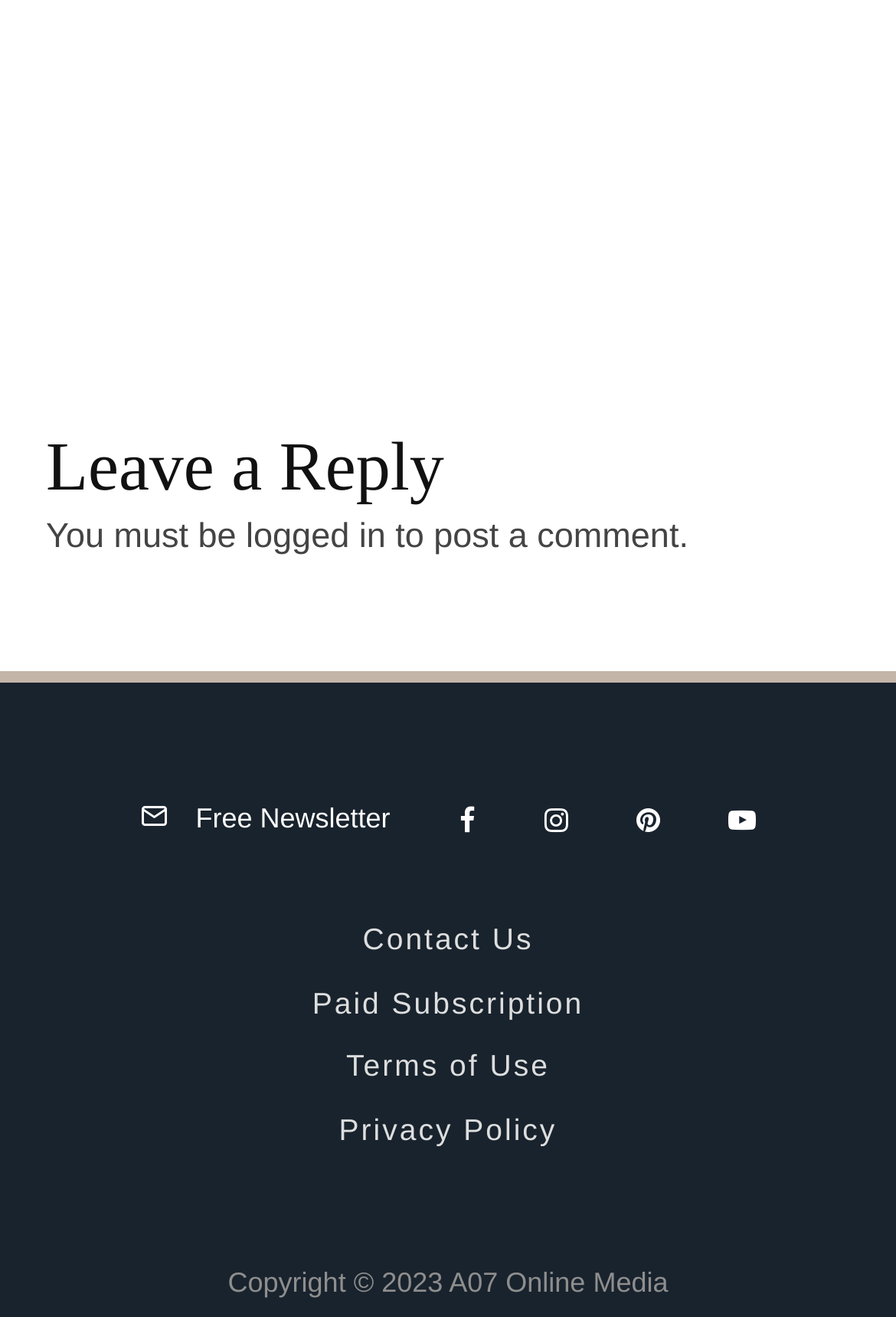Can you find the bounding box coordinates of the area I should click to execute the following instruction: "Check out the photo of China's newsmakers of the Year"?

None